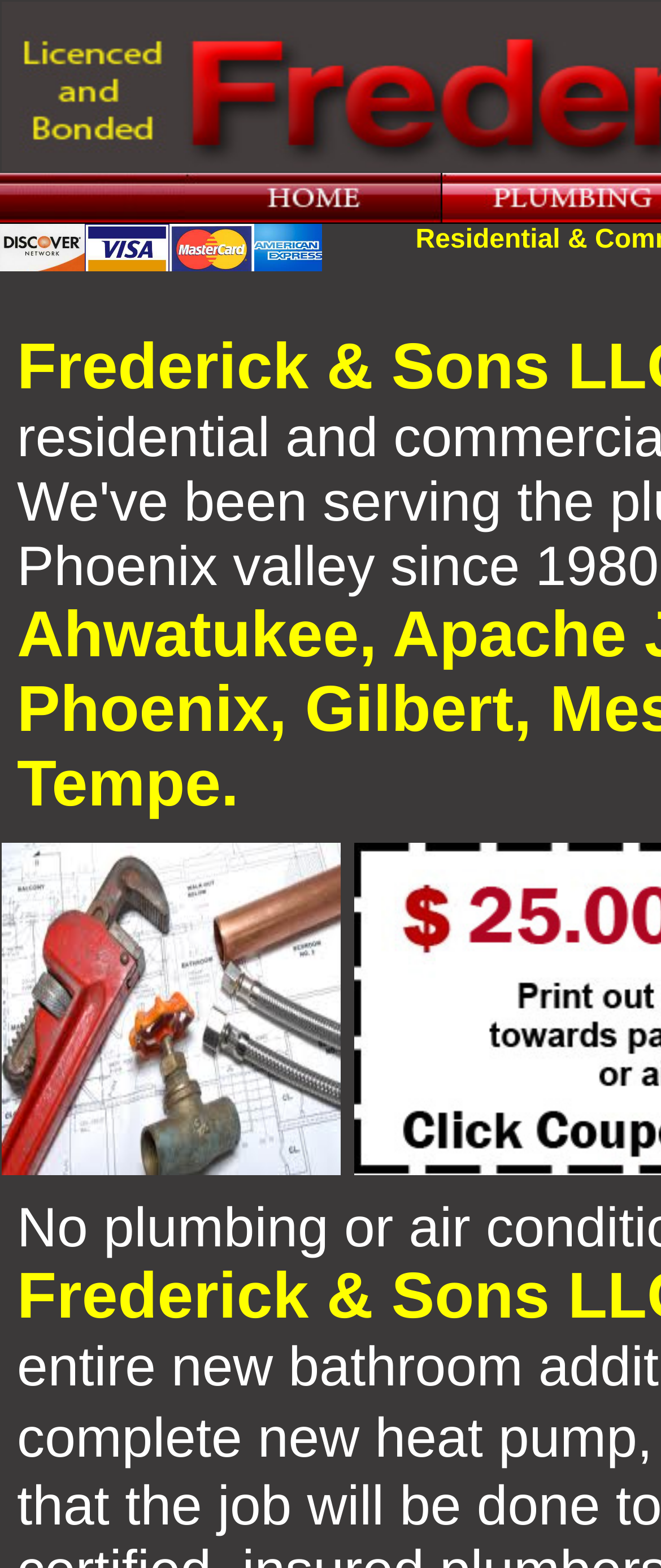Provide a comprehensive caption for the webpage.

The webpage appears to be a service provider's website, specifically a plumbing and air conditioning company. At the top, there is a row of images, each representing a different service or location, including Gilbert AC, Mesa Air Conditioning, Home, Mesa AC, Discover Card, East Phoenix AC, Visa Card, East Phoenix Air Conditioning, and American Express, Chandler AC. These images are arranged horizontally, taking up the top section of the page.

Below this row of images, there is a larger image that spans almost the entire width of the page, promoting Tempe Plumbing, Tempe Air Conditioning, and Tempe HVAC services. This image is positioned near the middle of the page.

There are no visible blocks of text or paragraphs on the page, suggesting that the website may be more visually oriented, relying on images to convey information about their services. The layout is organized, with each image having a clear and distinct position on the page.